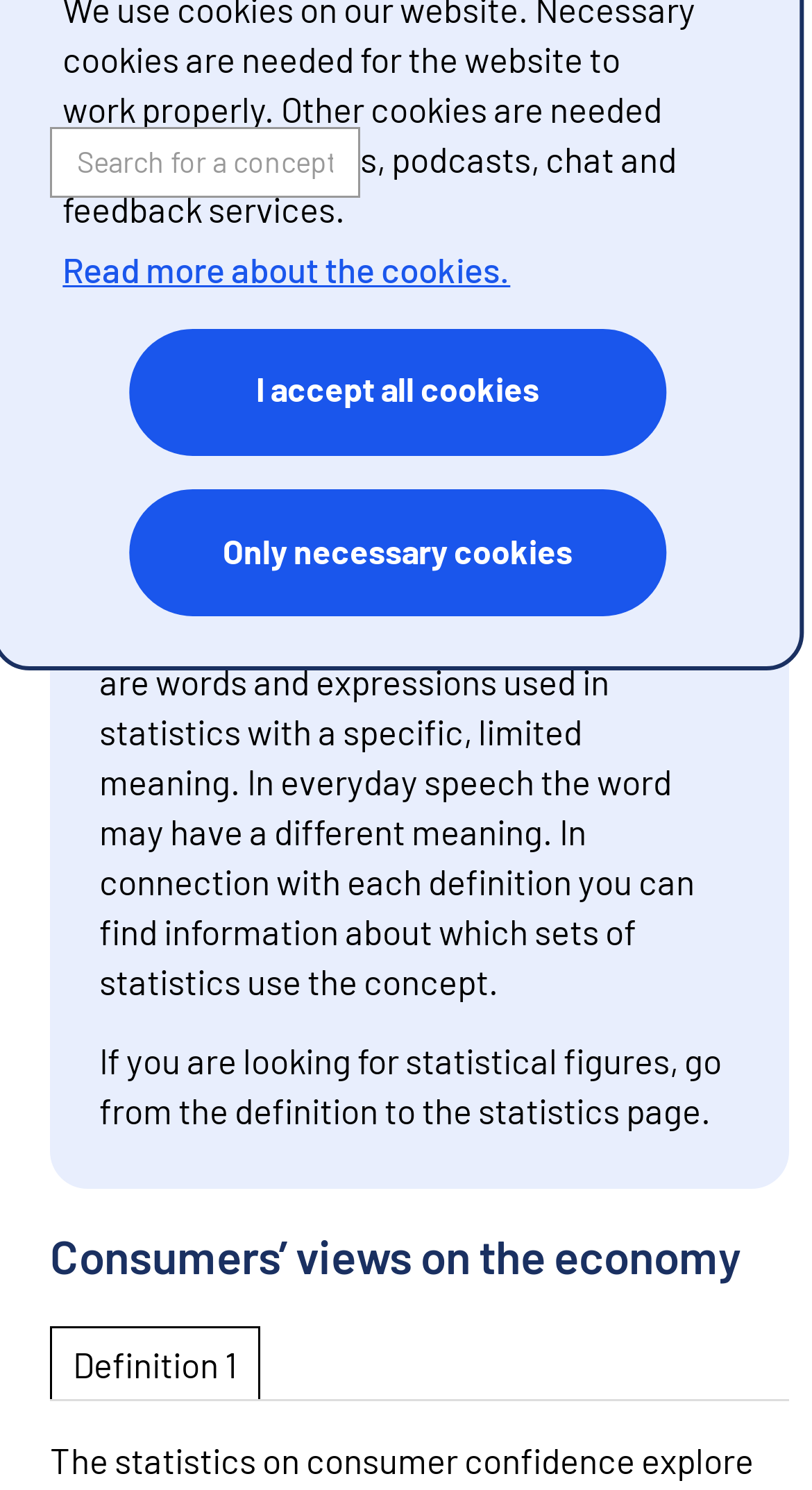Show the bounding box coordinates for the HTML element as described: "I accept all cookies".

[0.16, 0.22, 0.82, 0.306]